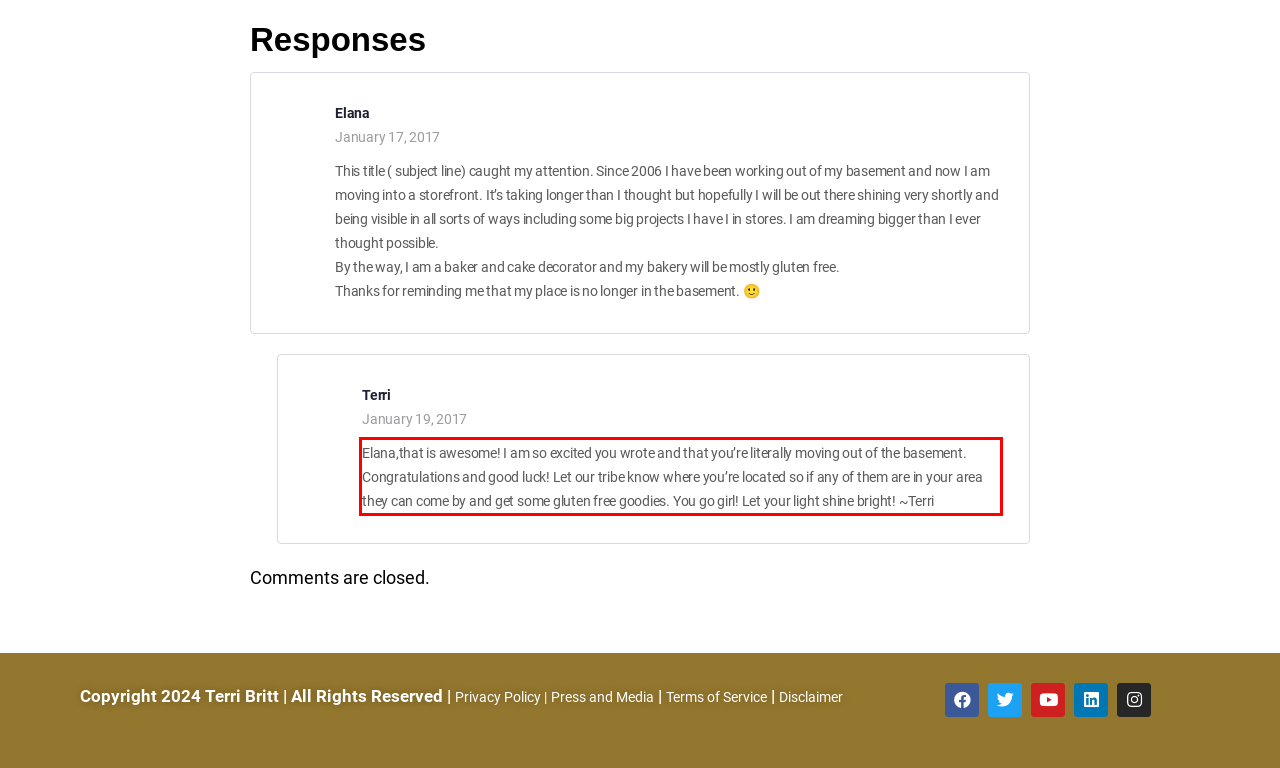Analyze the screenshot of the webpage that features a red bounding box and recognize the text content enclosed within this red bounding box.

Elana,that is awesome! I am so excited you wrote and that you’re literally moving out of the basement. Congratulations and good luck! Let our tribe know where you’re located so if any of them are in your area they can come by and get some gluten free goodies. You go girl! Let your light shine bright! ~Terri